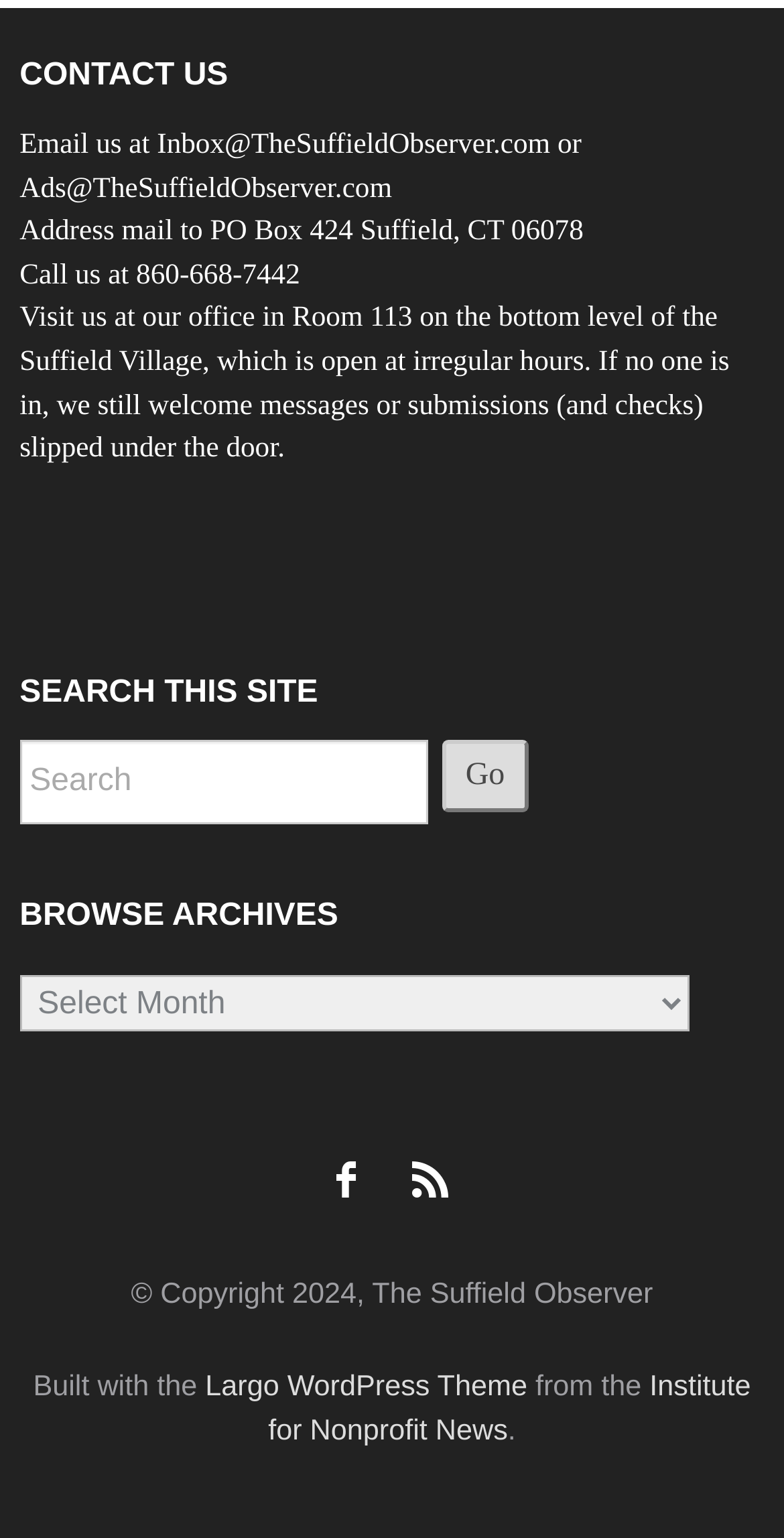What is the purpose of the search bar?
Please answer the question as detailed as possible based on the image.

The search bar is located in the middle of the webpage, and it has a placeholder text 'Search'. The search bar is accompanied by a 'Go' button, indicating that it is used to search the site.